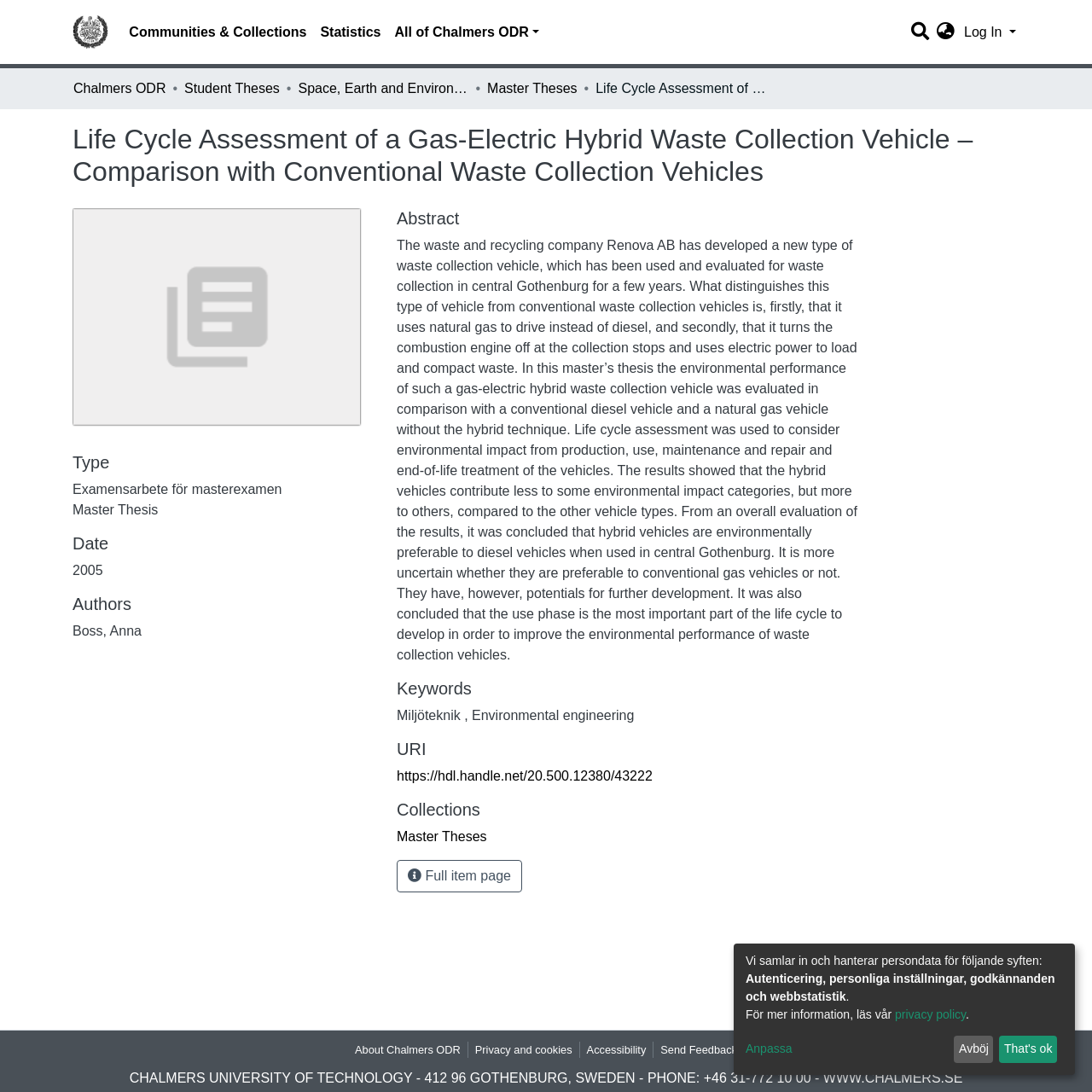Provide the bounding box coordinates of the section that needs to be clicked to accomplish the following instruction: "Search for something."

[0.829, 0.014, 0.853, 0.044]